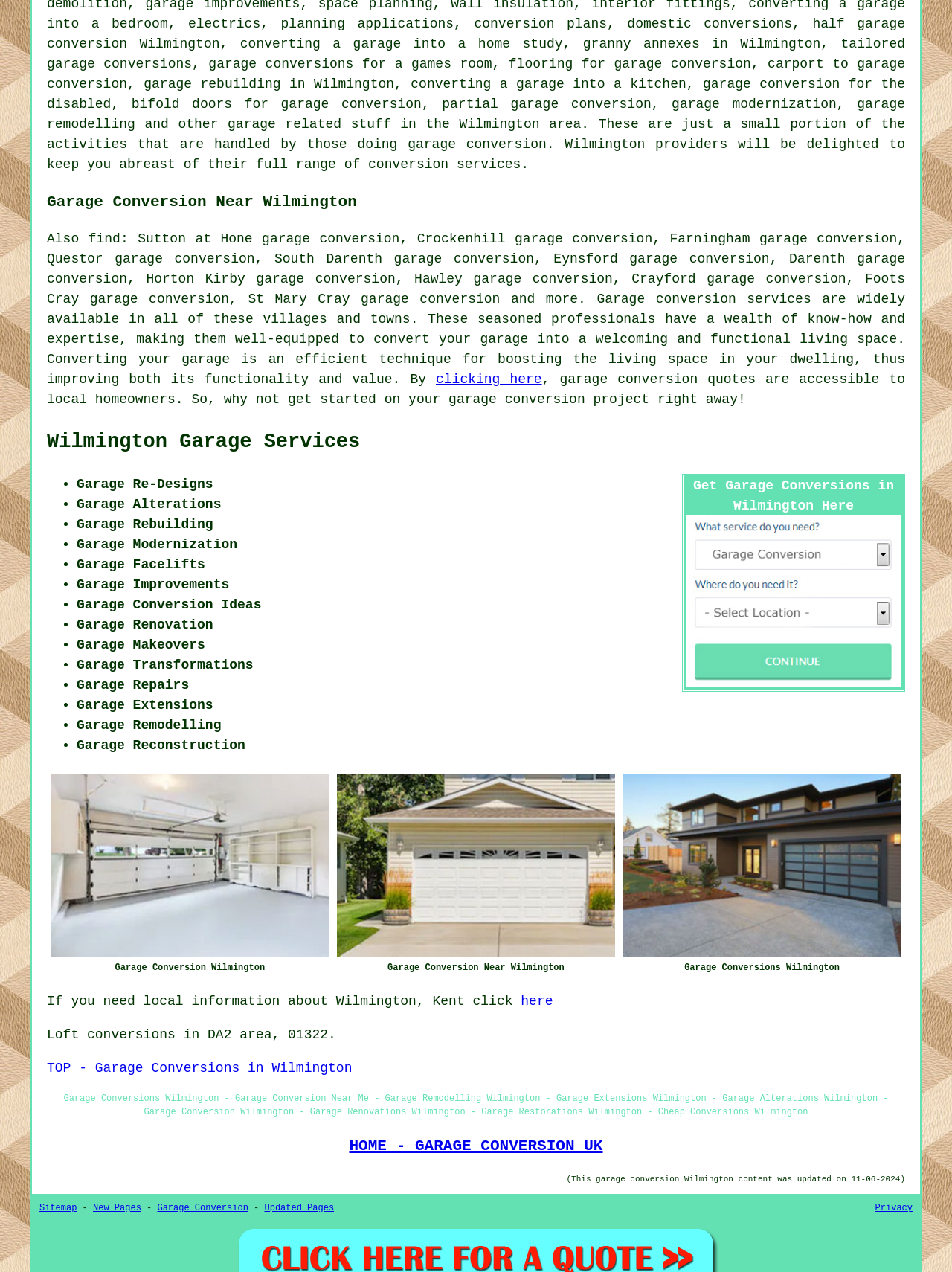Use a single word or phrase to answer the question: 
What is the benefit of getting garage conversion quotes?

Improving dwelling value